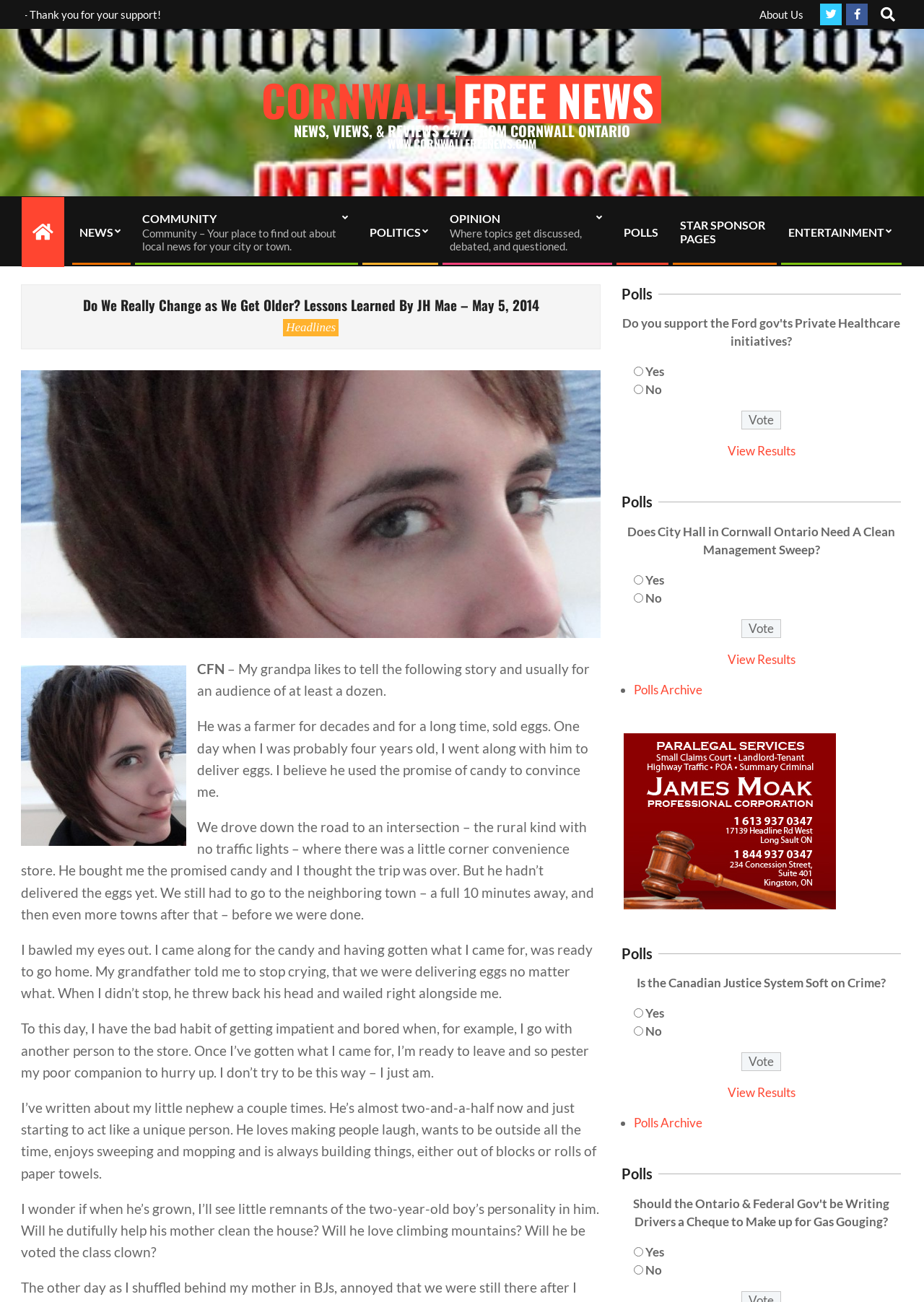Answer this question using a single word or a brief phrase:
What is the purpose of the button with the text 'Vote'?

To cast a vote